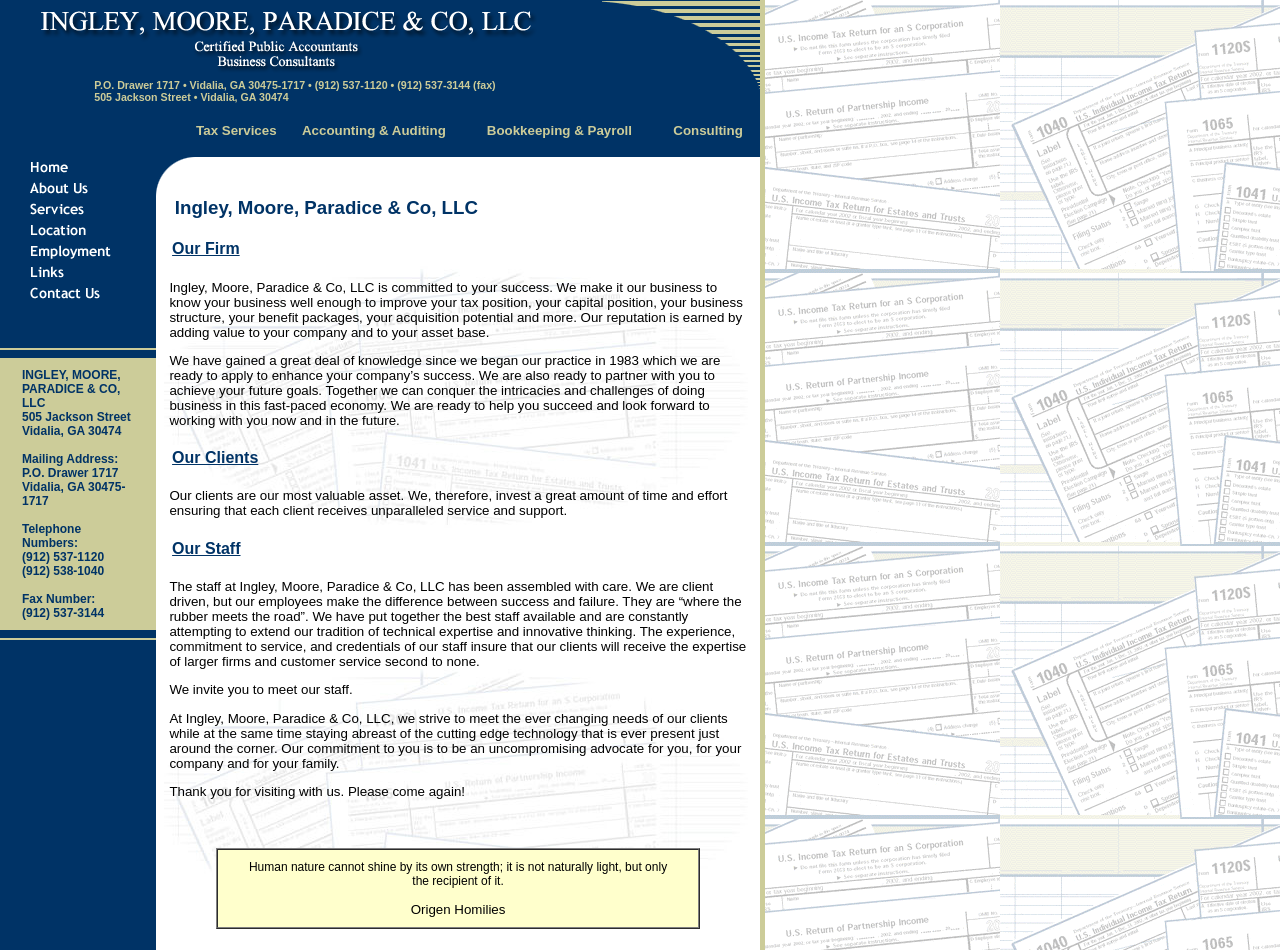Locate the UI element described by Accounting & Auditing in the provided webpage screenshot. Return the bounding box coordinates in the format (top-left x, top-left y, bottom-right x, bottom-right y), ensuring all values are between 0 and 1.

[0.236, 0.129, 0.348, 0.145]